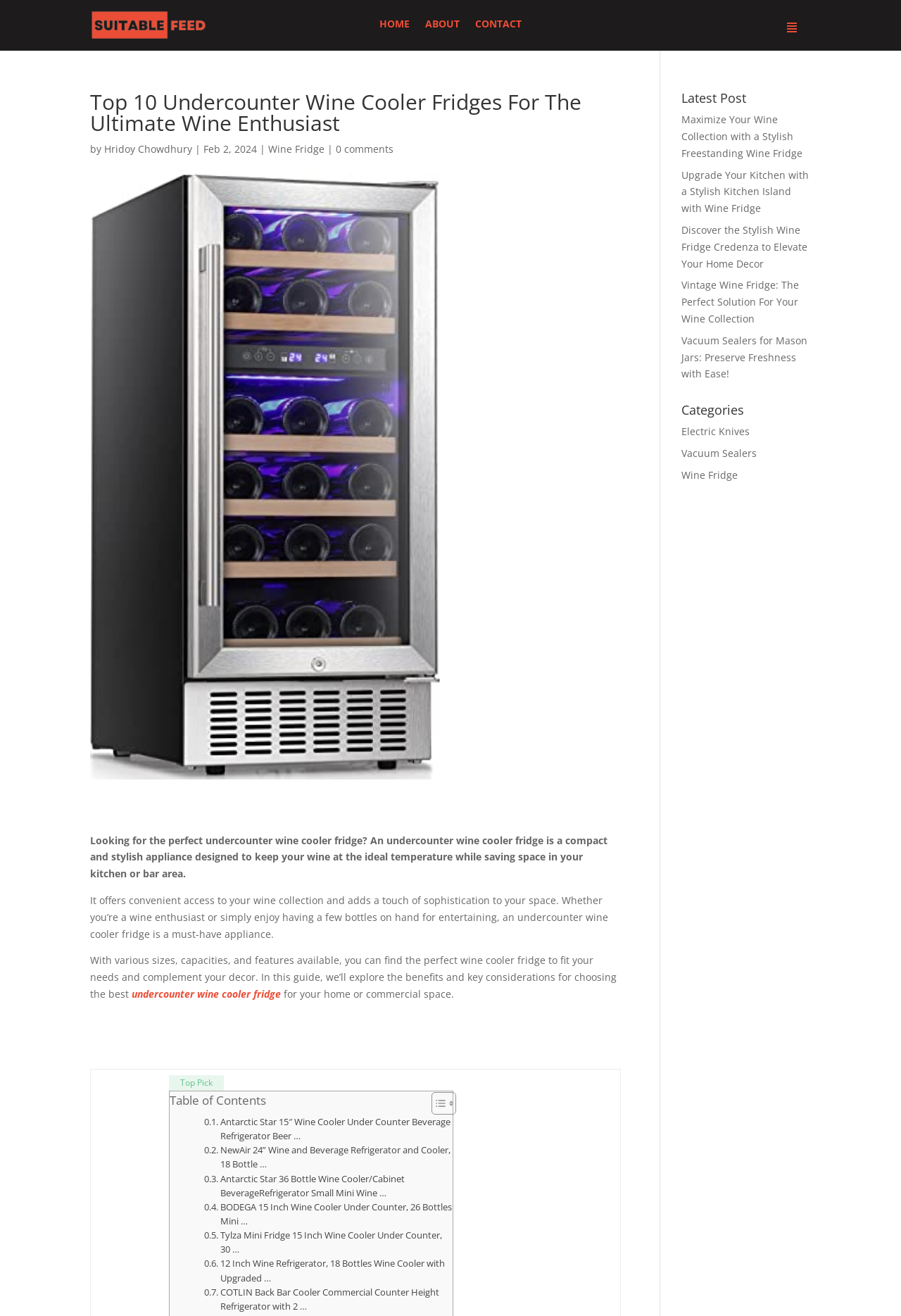Kindly determine the bounding box coordinates for the clickable area to achieve the given instruction: "Read the article by Hridoy Chowdhury".

[0.116, 0.108, 0.213, 0.118]